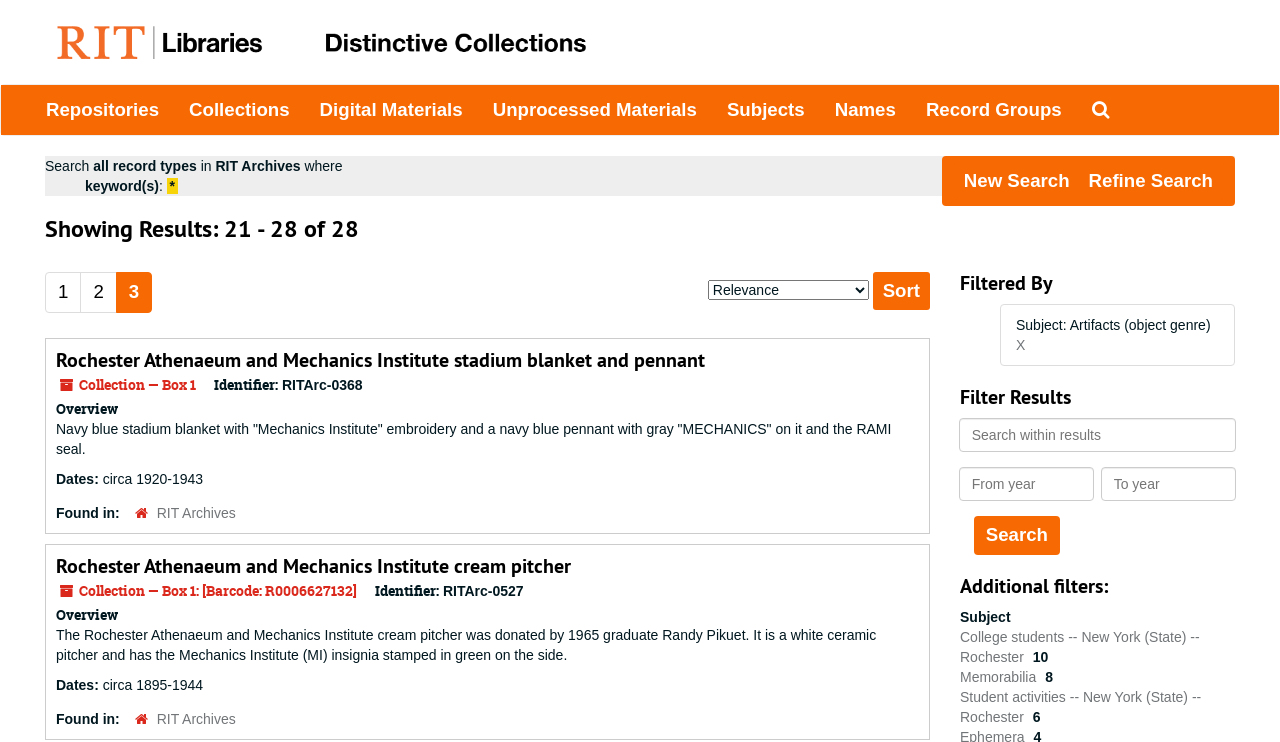Answer the following inquiry with a single word or phrase:
What is the subject of the artifacts?

Artifacts (object genre)